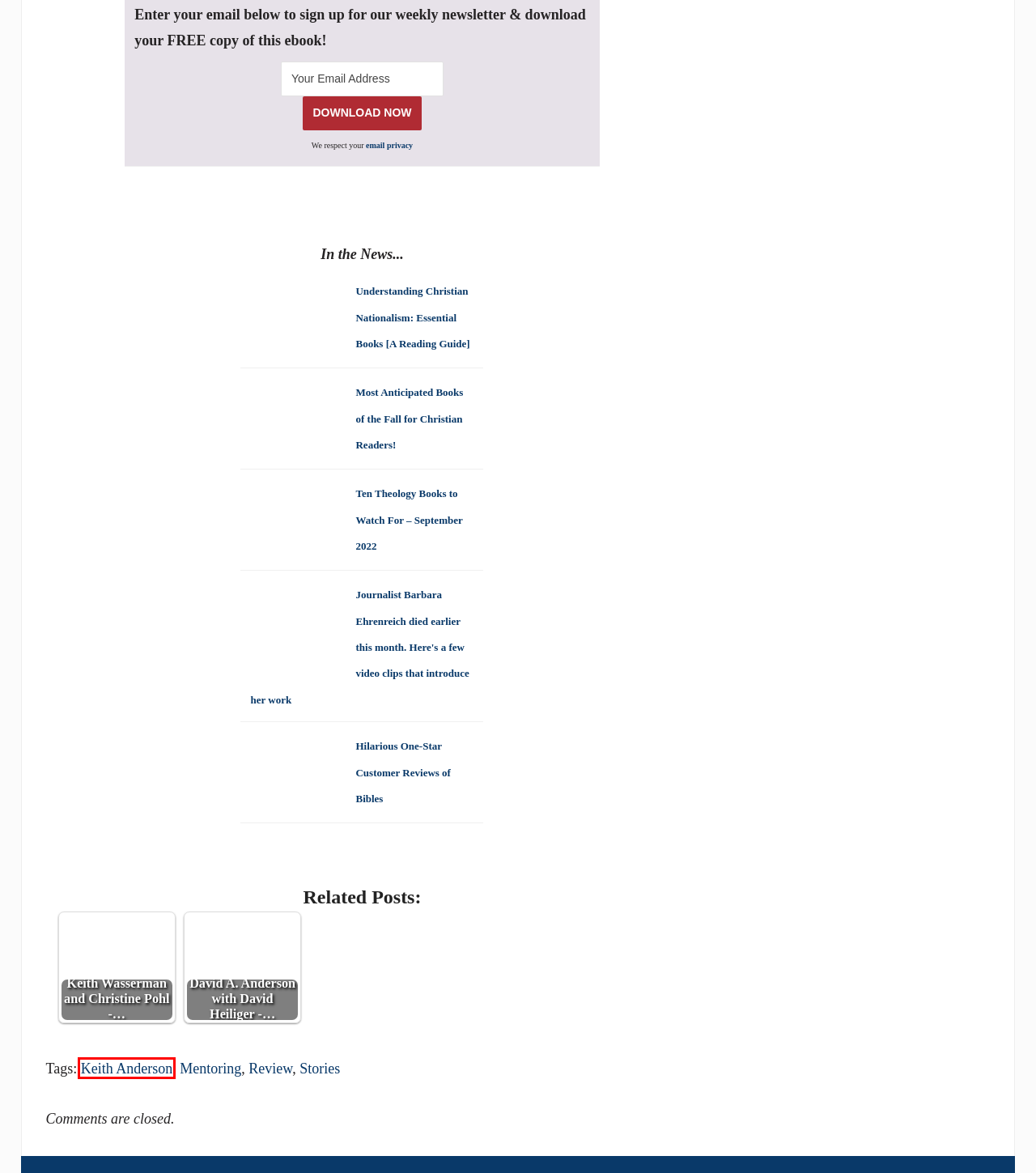Analyze the screenshot of a webpage featuring a red rectangle around an element. Pick the description that best fits the new webpage after interacting with the element inside the red bounding box. Here are the candidates:
A. Keith Anderson Archives - The Englewood Review of Books
B. Against Christian Nationalism: Essential Books [A Reading Guide]
C. Stories Archives - The Englewood Review of Books
D. Ten Theology Books to Watch For – September 2022
E. Hilarious One-Star Bible Reviews - The Englewood Review of Books
F. David A. Anderson with David Heiliger - Gracism [Excerpt]
G. Review Archives - The Englewood Review of Books
H. Mentoring Archives - The Englewood Review of Books

A